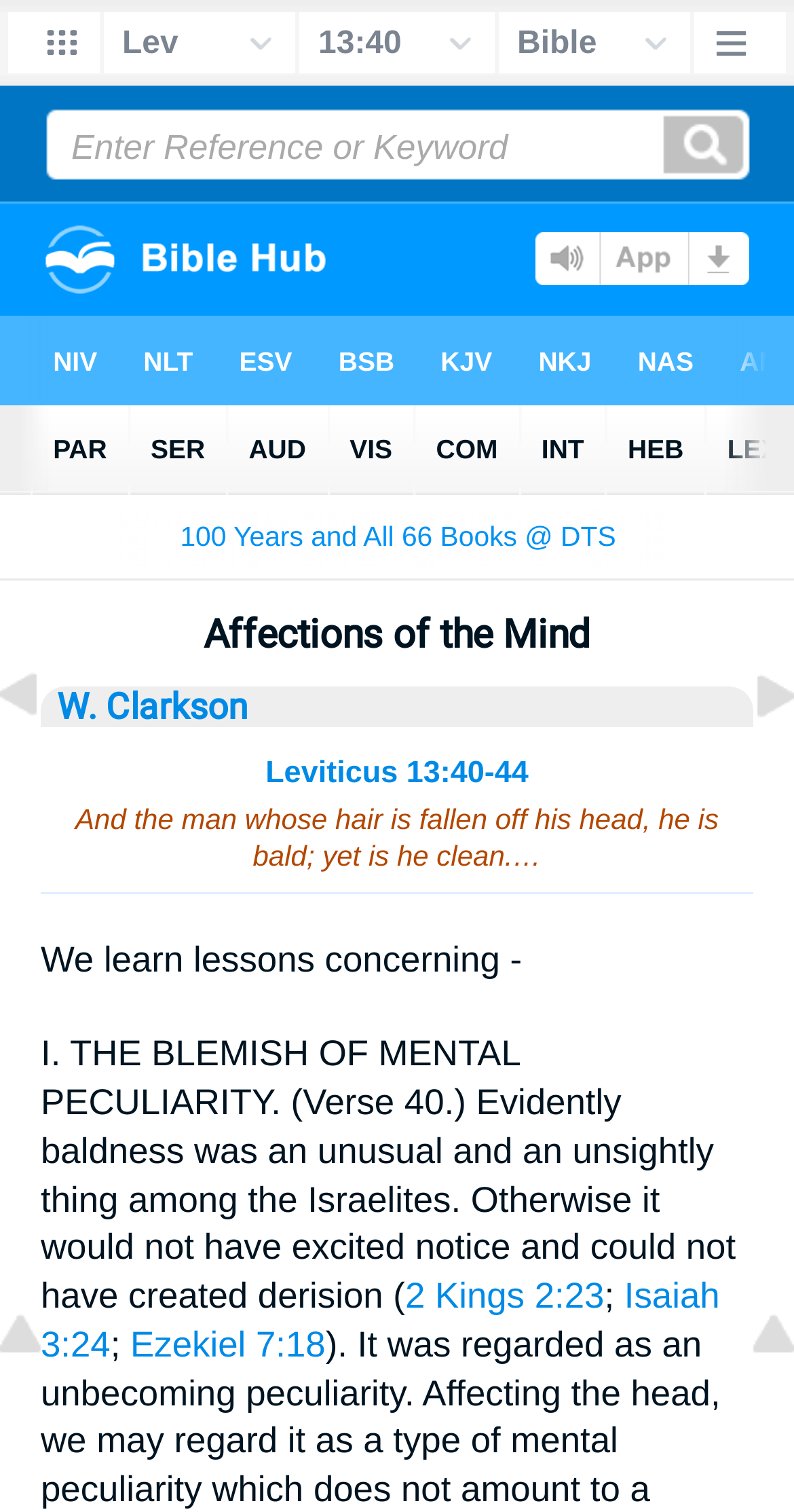What is the Bible verse being referenced?
Answer the question with just one word or phrase using the image.

Leviticus 13:40-44